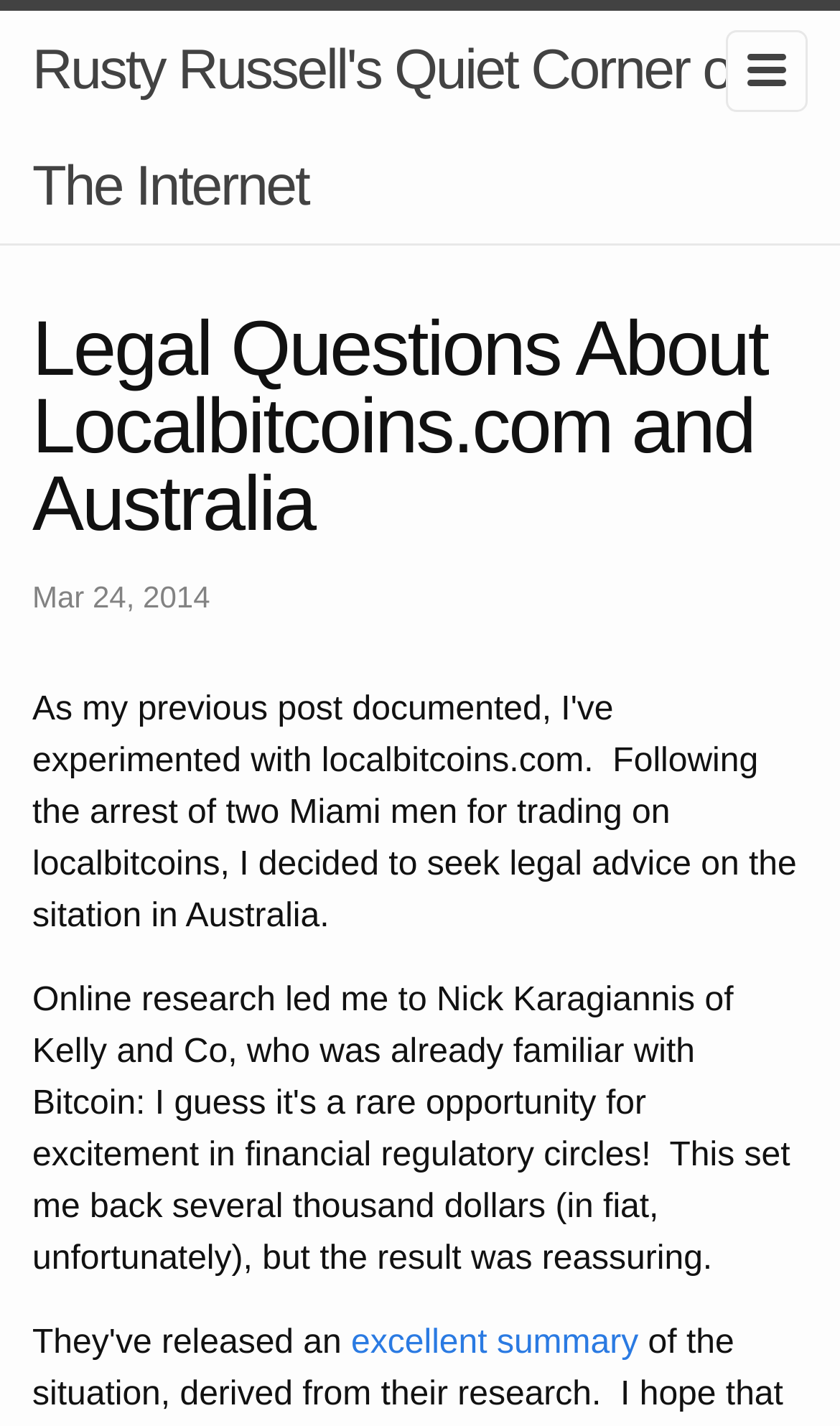What is the link below the main heading?
Please give a detailed and elaborate explanation in response to the question.

I found the link below the main heading by looking at the link element, which is located below the main heading and contains the text 'excellent summary'.